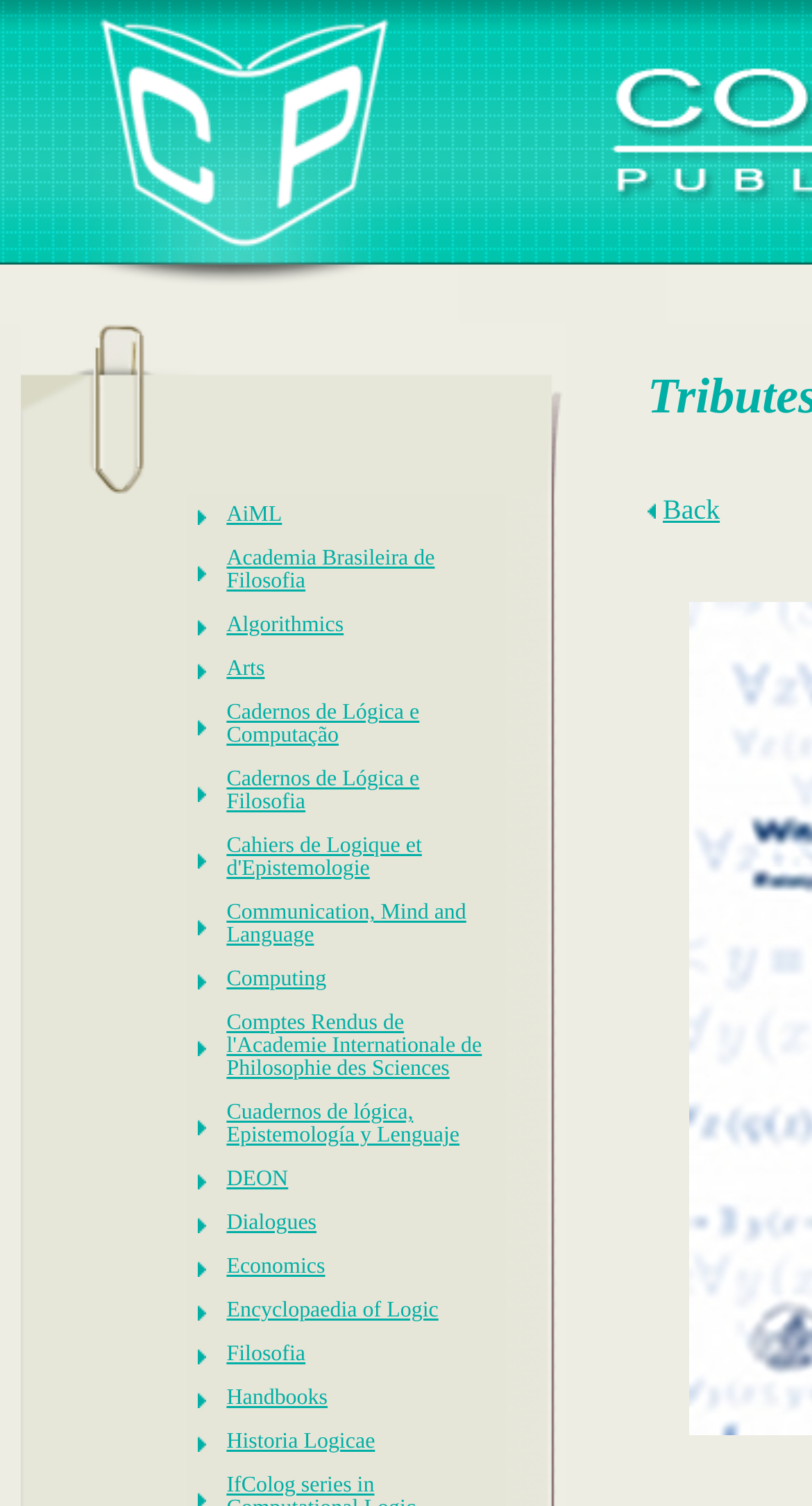Determine the bounding box coordinates of the region I should click to achieve the following instruction: "View Academia Brasileira de Filosofia". Ensure the bounding box coordinates are four float numbers between 0 and 1, i.e., [left, top, right, bottom].

[0.279, 0.364, 0.535, 0.394]